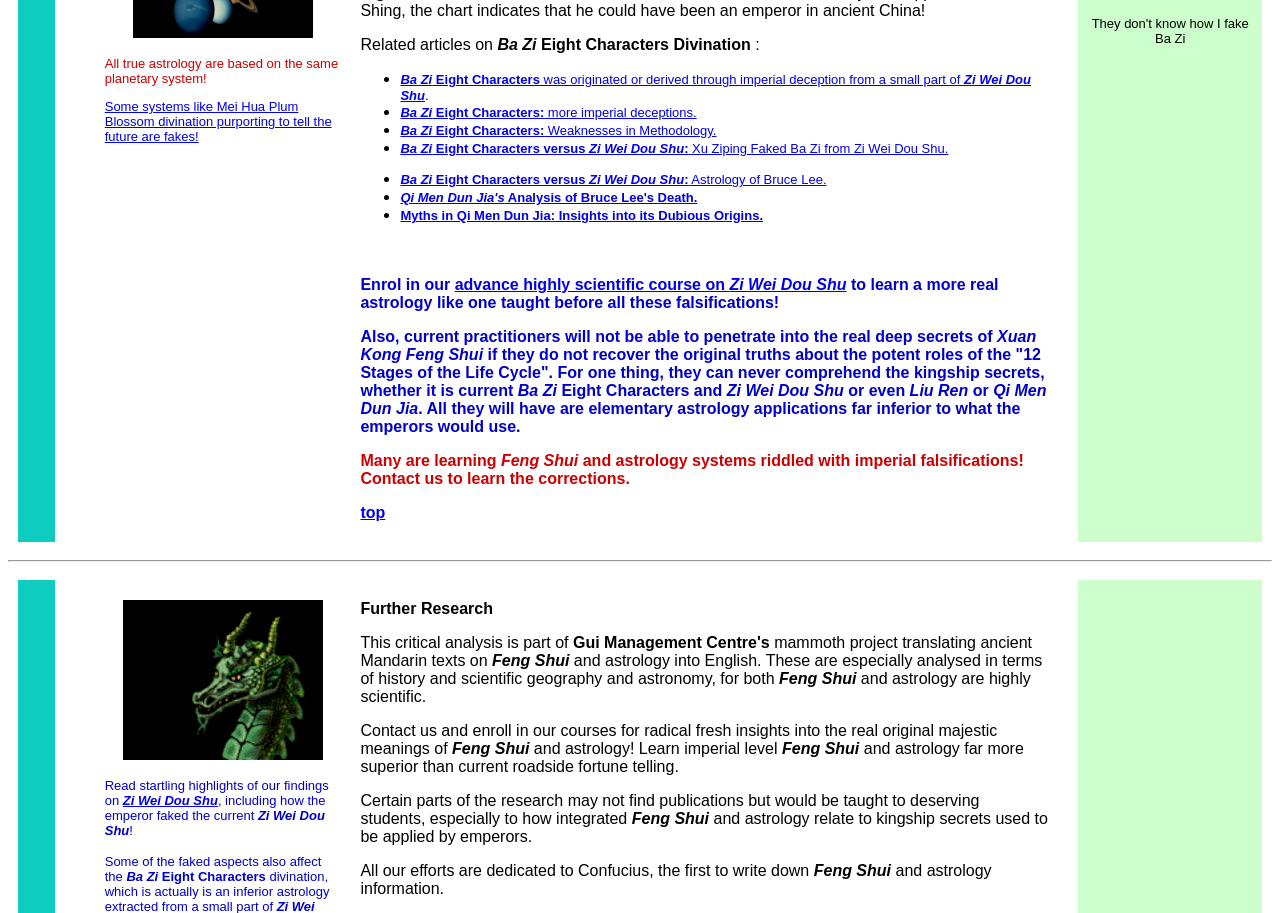What is the main topic of this webpage?
Based on the image, answer the question with as much detail as possible.

Based on the content of the webpage, it appears to be discussing various astrology systems, including Zi Wei Dou Shu, Ba Zi Eight Characters, and Qi Men Dun Jia, and how they have been falsified or corrupted over time.